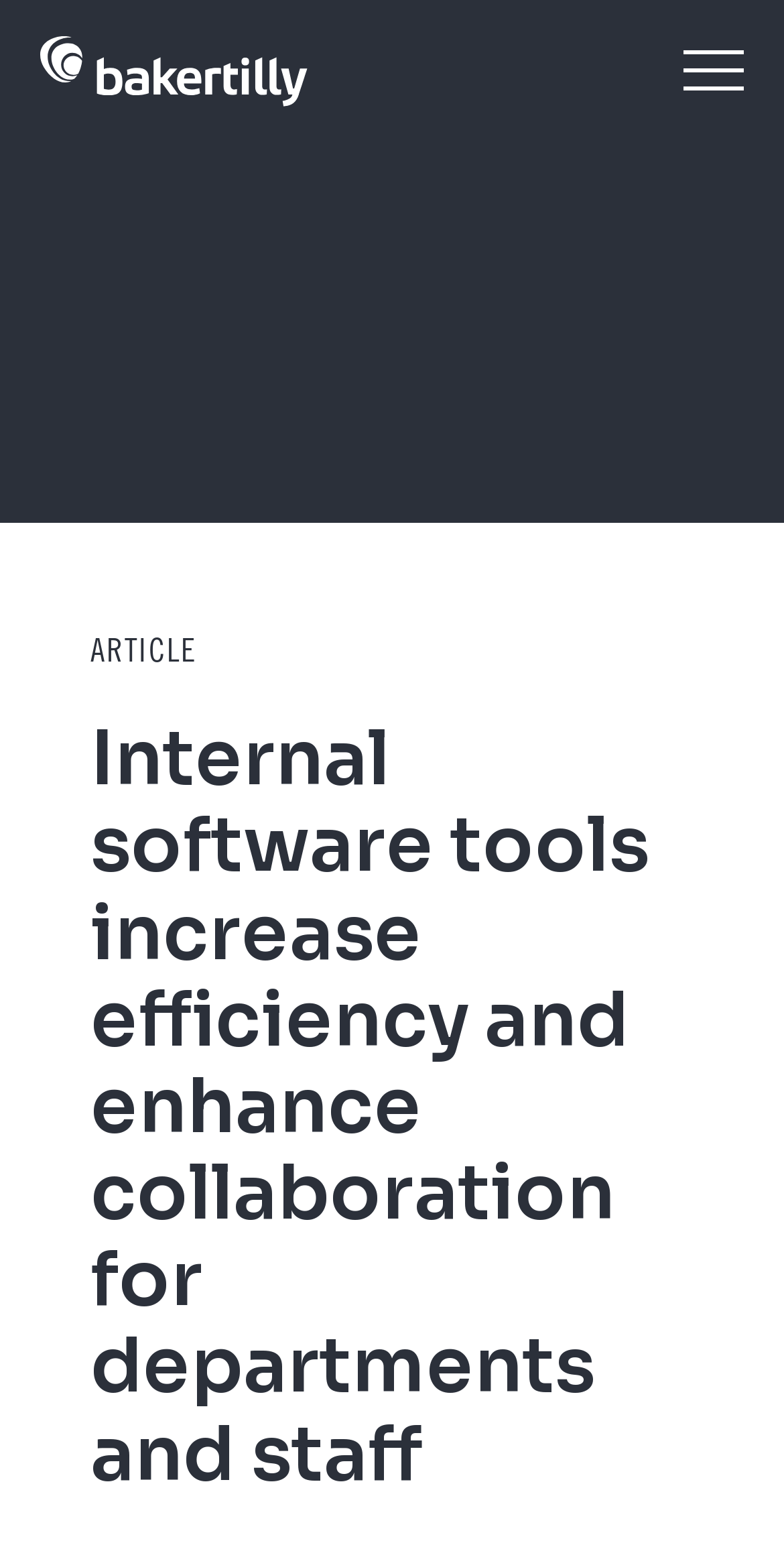Write a detailed summary of the webpage.

The webpage appears to be an article or blog post discussing the implementation of internal software tools in public sector organizations to improve efficiency and collaboration. 

At the top left of the page, there is a logo of "Baker Tilly" accompanied by a link to the organization's website. Next to the logo, there is a button labeled "Path". 

Below the logo and the "Path" button, there is a search bar with a combobox and a "Search" button. The search bar spans across most of the page's width. 

On the top right corner, there is a "menu" button. 

The main content of the page starts with a heading that reads "Internal software tools increase efficiency and enhance collaboration for departments and staff". Below the heading, there is a subheading labeled "ARTICLE". 

At the bottom of the page, there are three links: "privacy policy", "Cookies & tracking", and two options to respond to a question, "Yes" and "No".